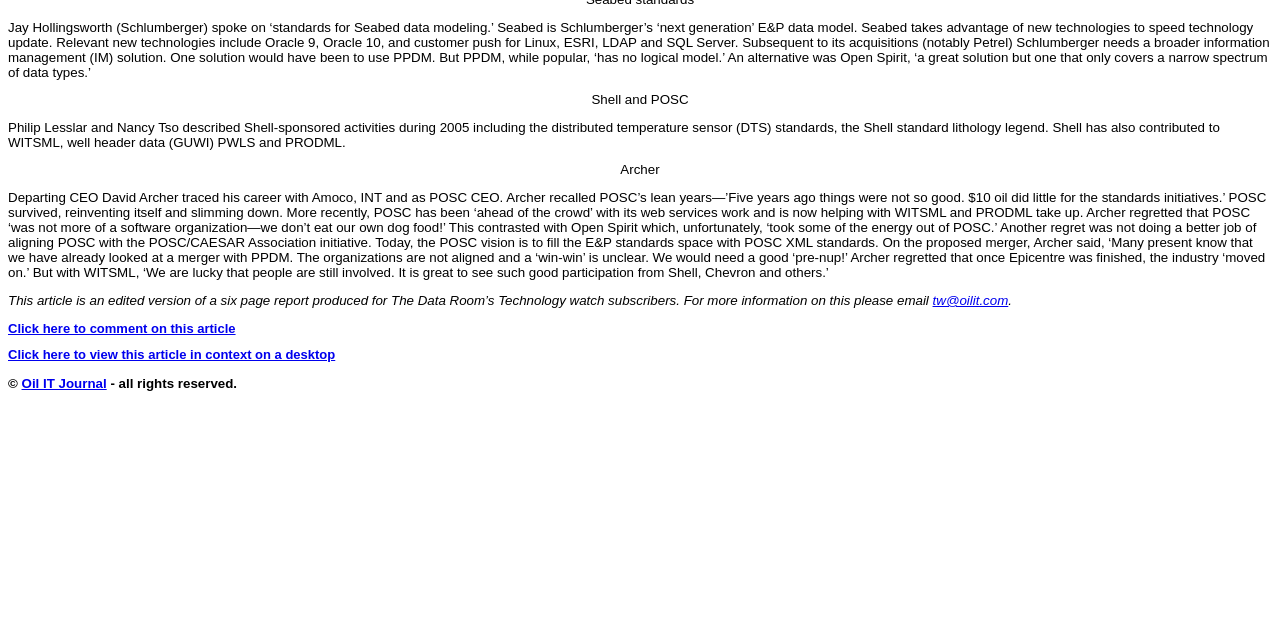Given the element description, predict the bounding box coordinates in the format (top-left x, top-left y, bottom-right x, bottom-right y), using floating point numbers between 0 and 1: tw@oilit.com

[0.729, 0.458, 0.788, 0.481]